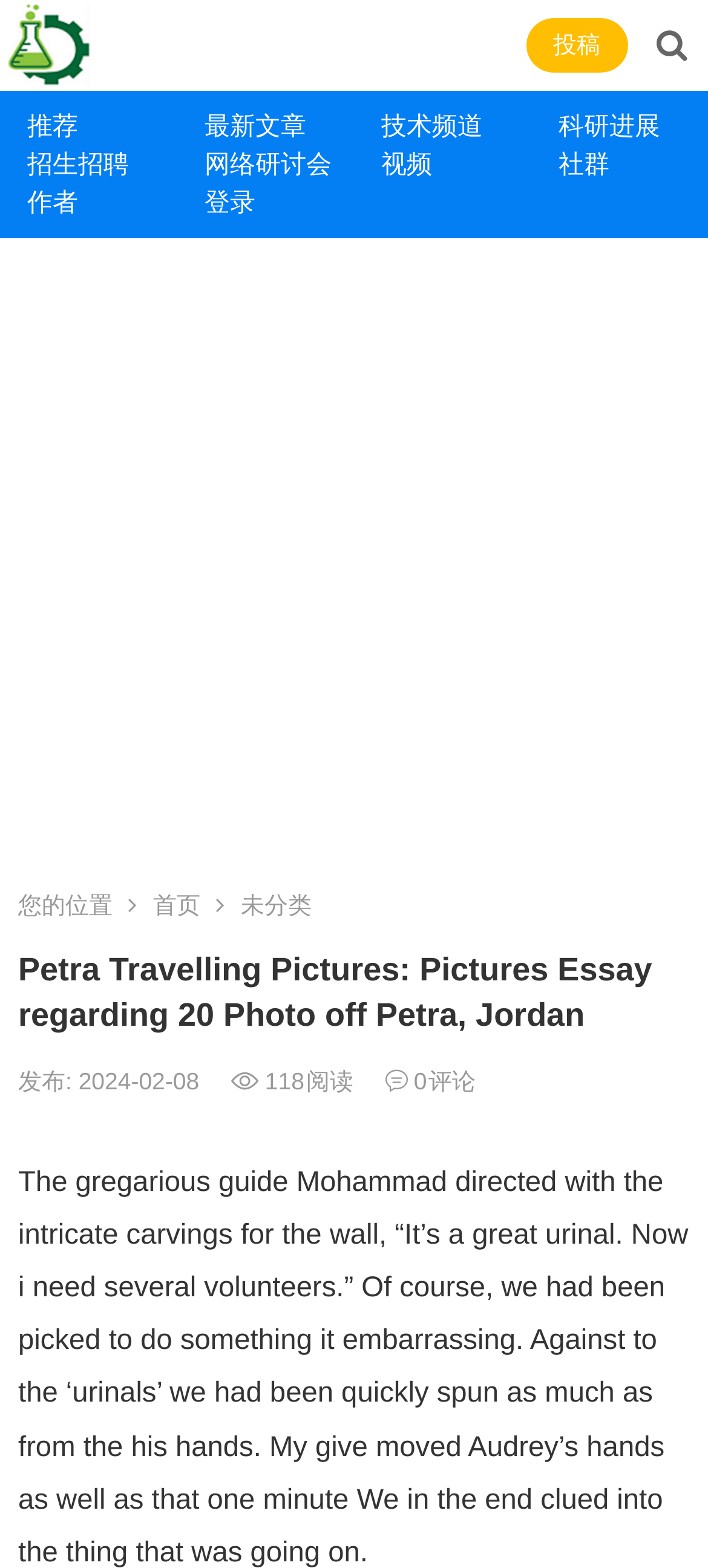Indicate the bounding box coordinates of the element that needs to be clicked to satisfy the following instruction: "view latest articles". The coordinates should be four float numbers between 0 and 1, i.e., [left, top, right, bottom].

[0.25, 0.068, 0.5, 0.093]